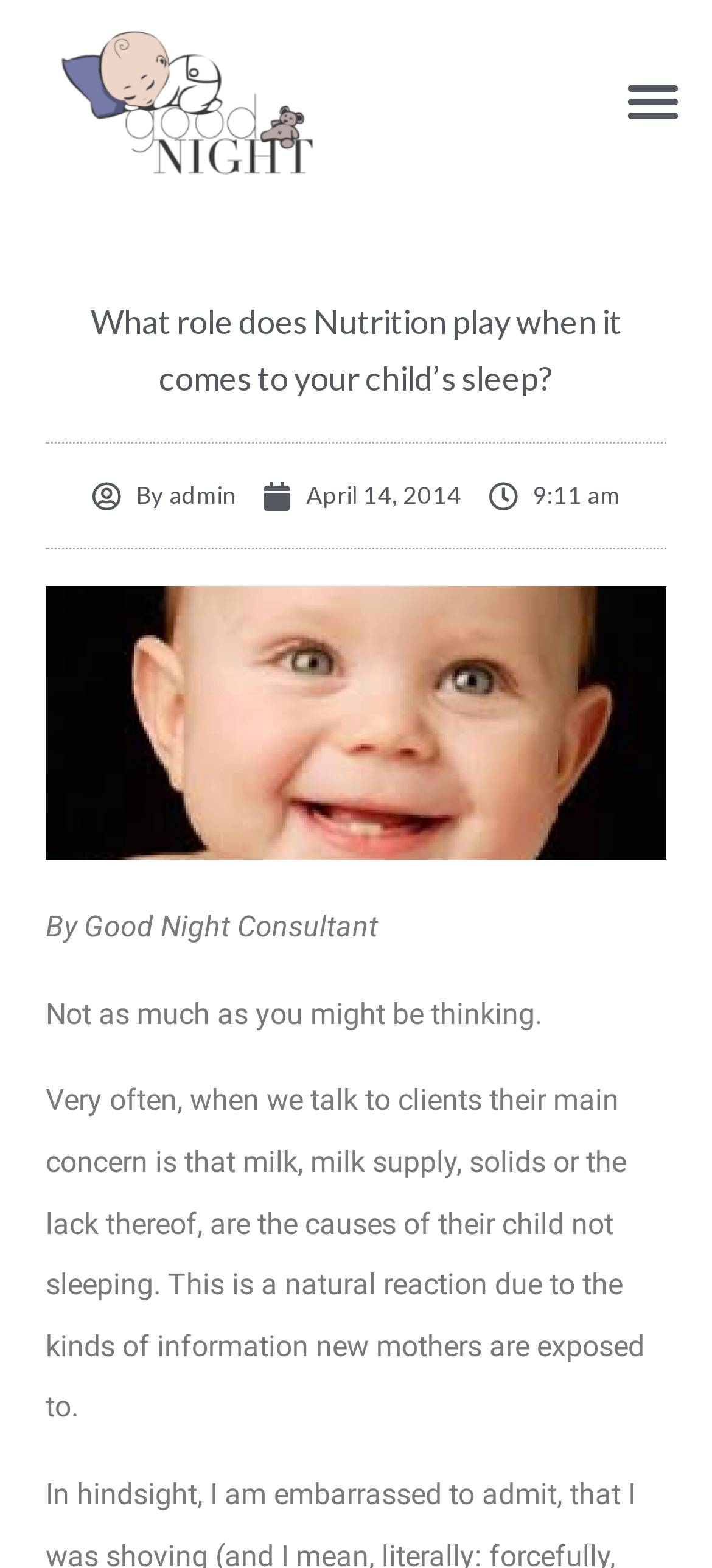Bounding box coordinates are to be given in the format (top-left x, top-left y, bottom-right x, bottom-right y). All values must be floating point numbers between 0 and 1. Provide the bounding box coordinate for the UI element described as: April 14, 2014

[0.368, 0.301, 0.647, 0.332]